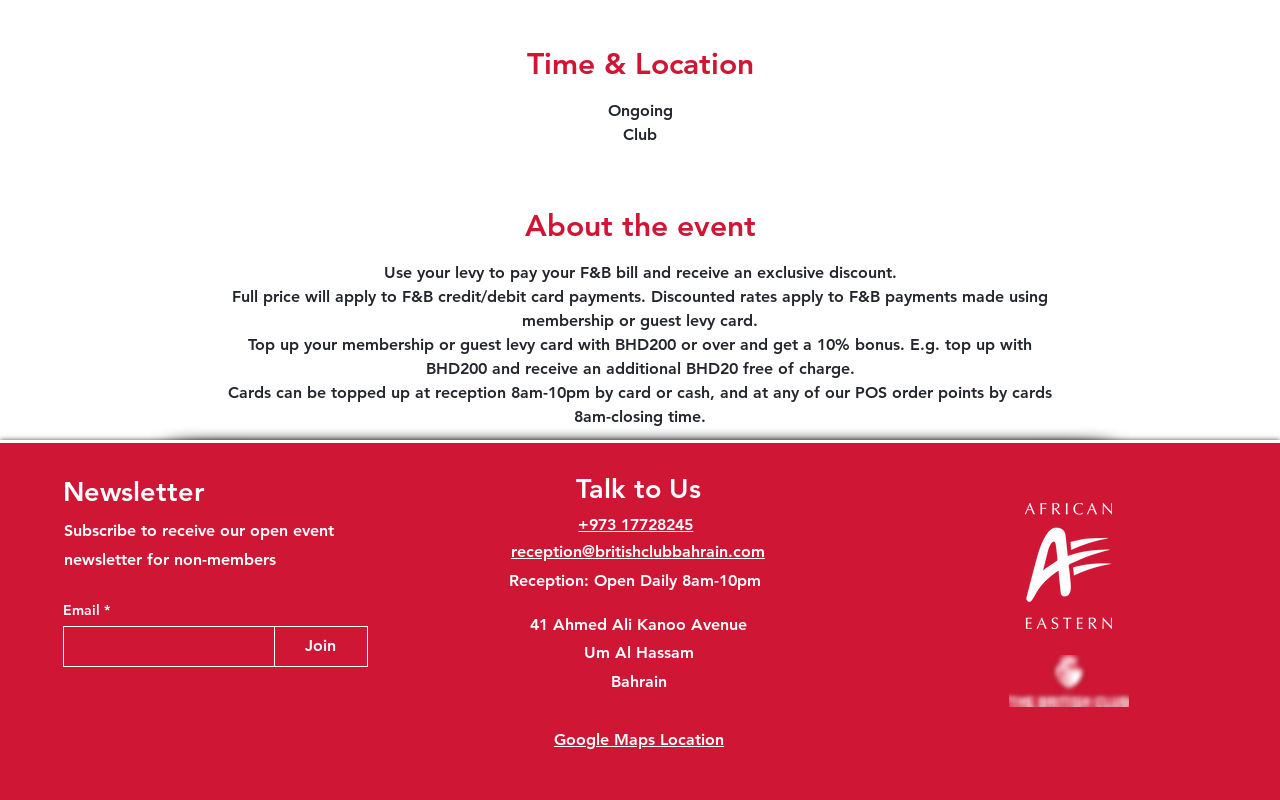What is the event type mentioned?
Please answer the question with a detailed response using the information from the screenshot.

The event type is mentioned as 'Club' in the StaticText element with the text 'Ongoing' and 'Club' which suggests that the event is a club event.